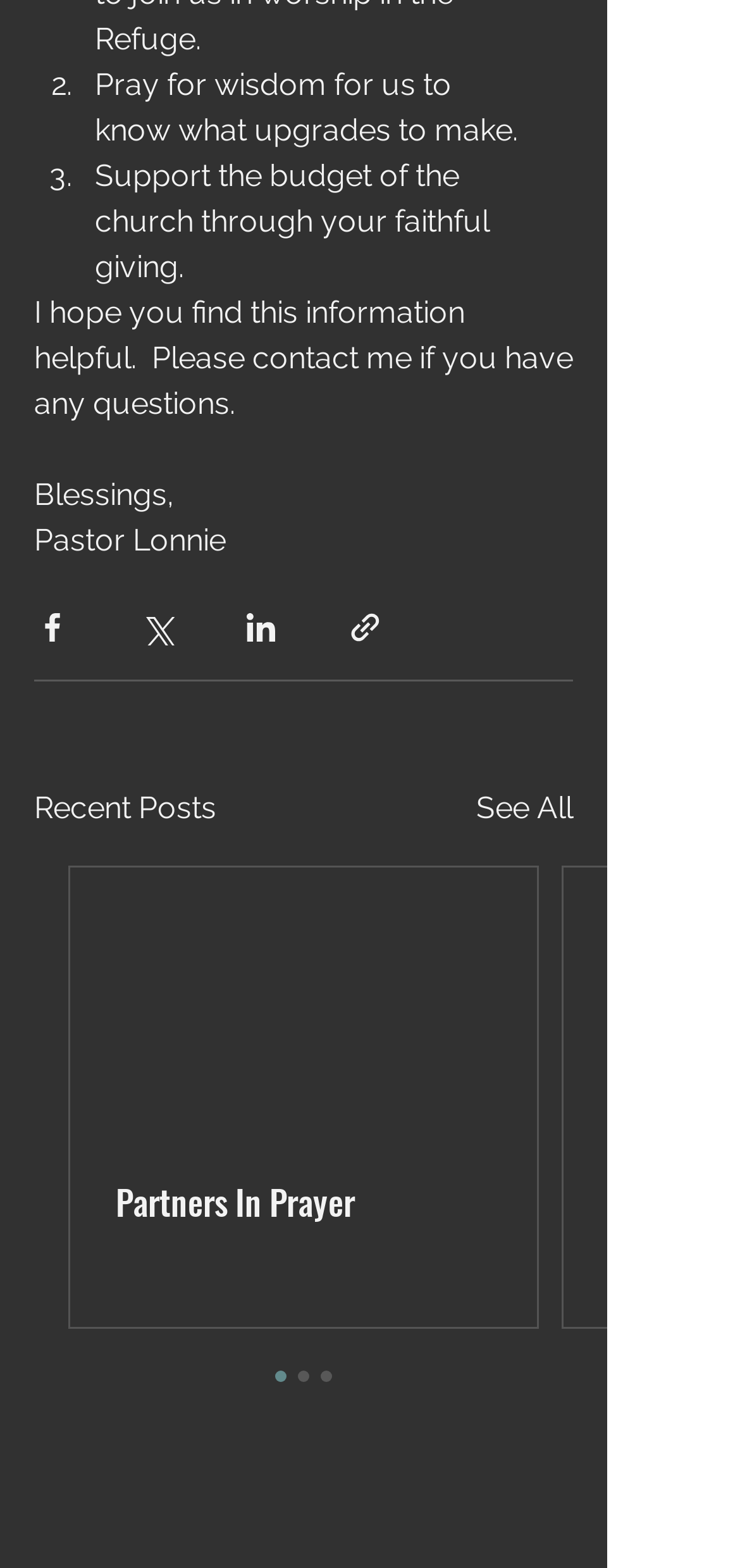Pinpoint the bounding box coordinates of the element you need to click to execute the following instruction: "Share via Twitter". The bounding box should be represented by four float numbers between 0 and 1, in the format [left, top, right, bottom].

[0.187, 0.389, 0.236, 0.412]